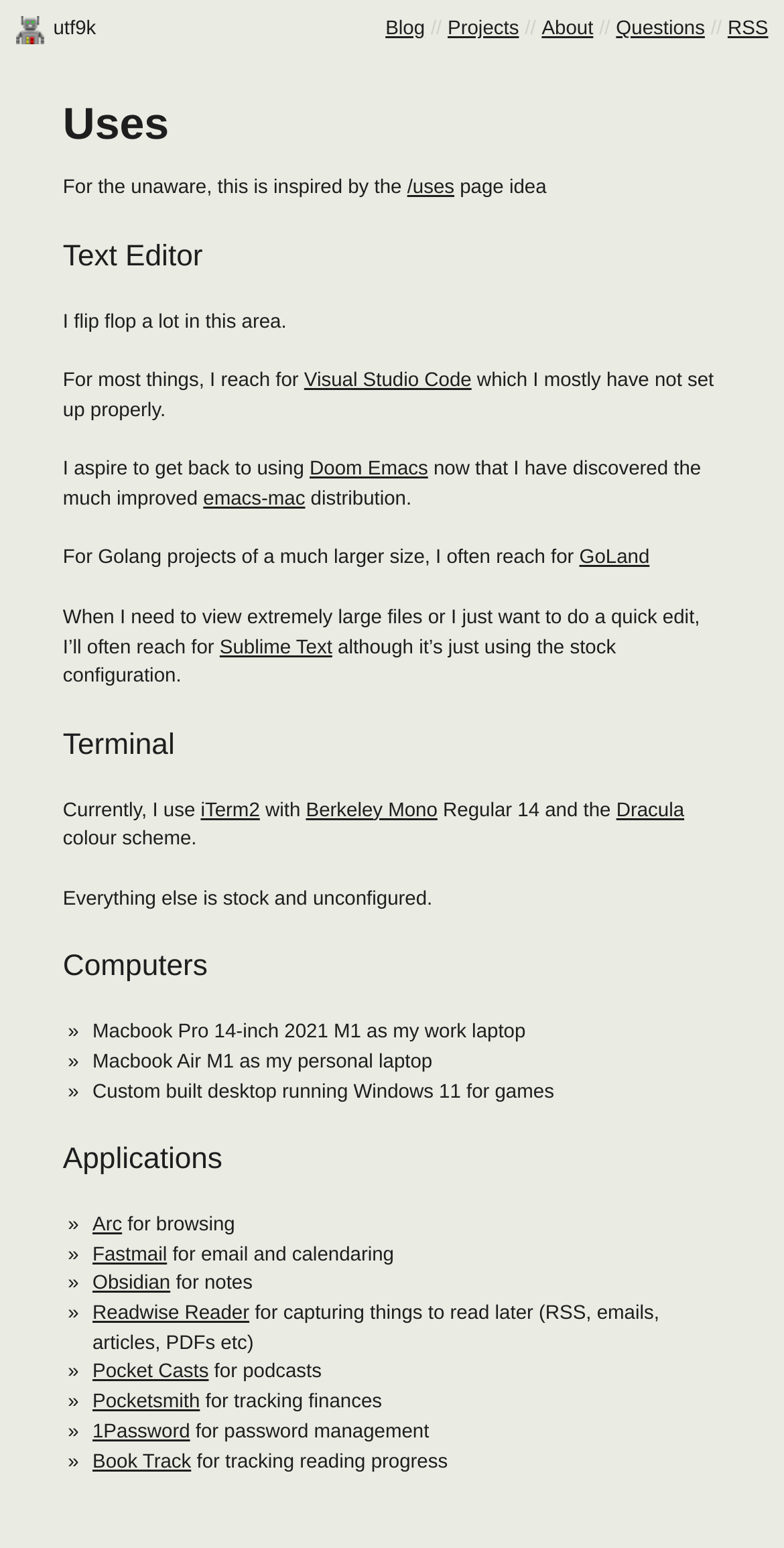Identify the bounding box coordinates of the region I need to click to complete this instruction: "Read more about the author's 'Text Editor'".

[0.08, 0.152, 0.92, 0.18]